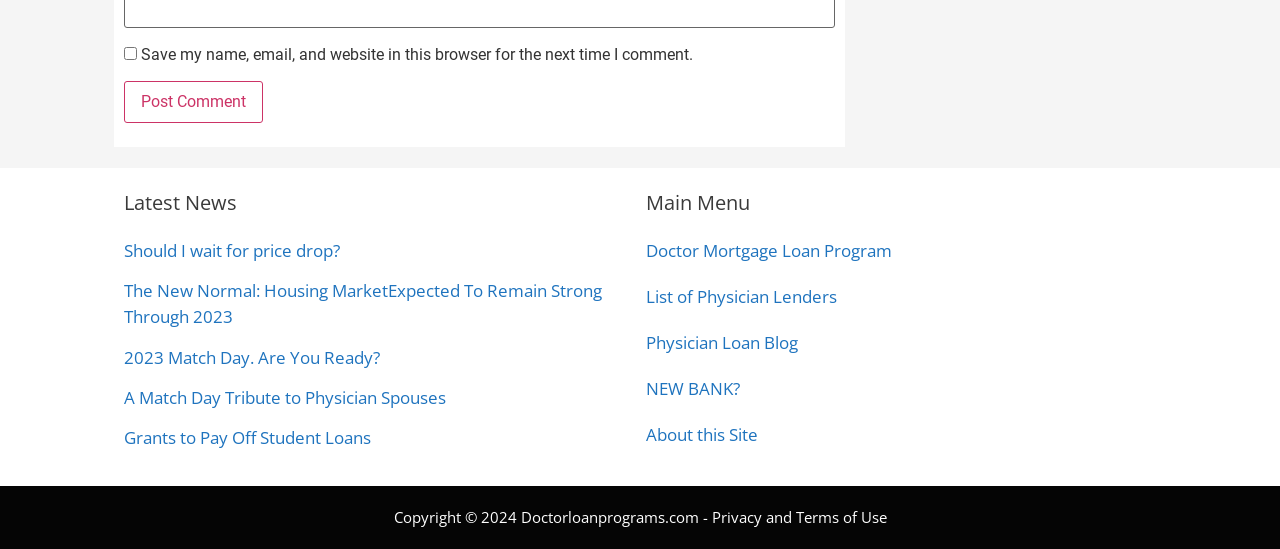What is the purpose of the checkbox?
Look at the screenshot and give a one-word or phrase answer.

Save comment info